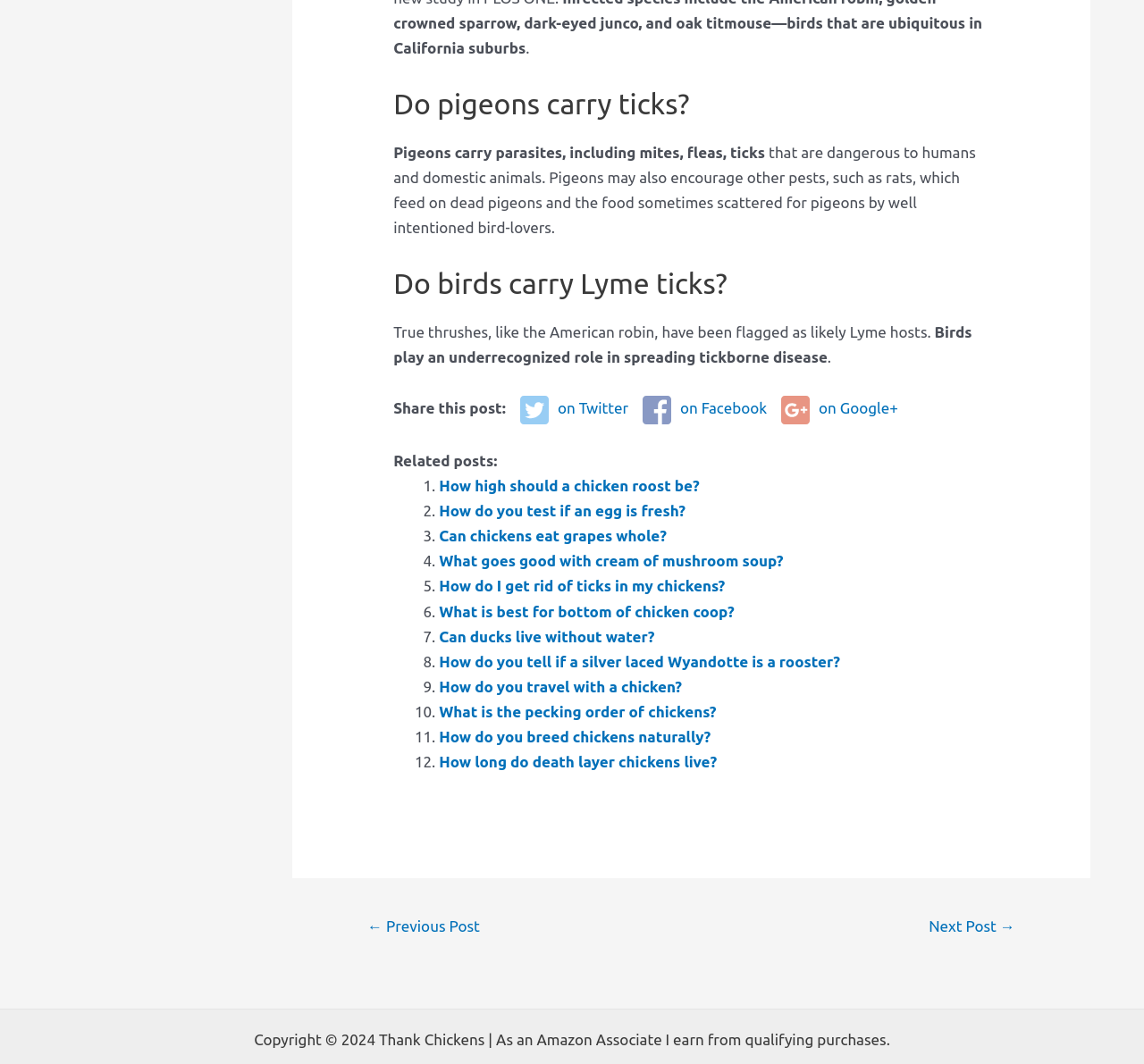Find the bounding box coordinates for the area that must be clicked to perform this action: "Read related post 'How high should a chicken roost be?'".

[0.384, 0.449, 0.611, 0.465]